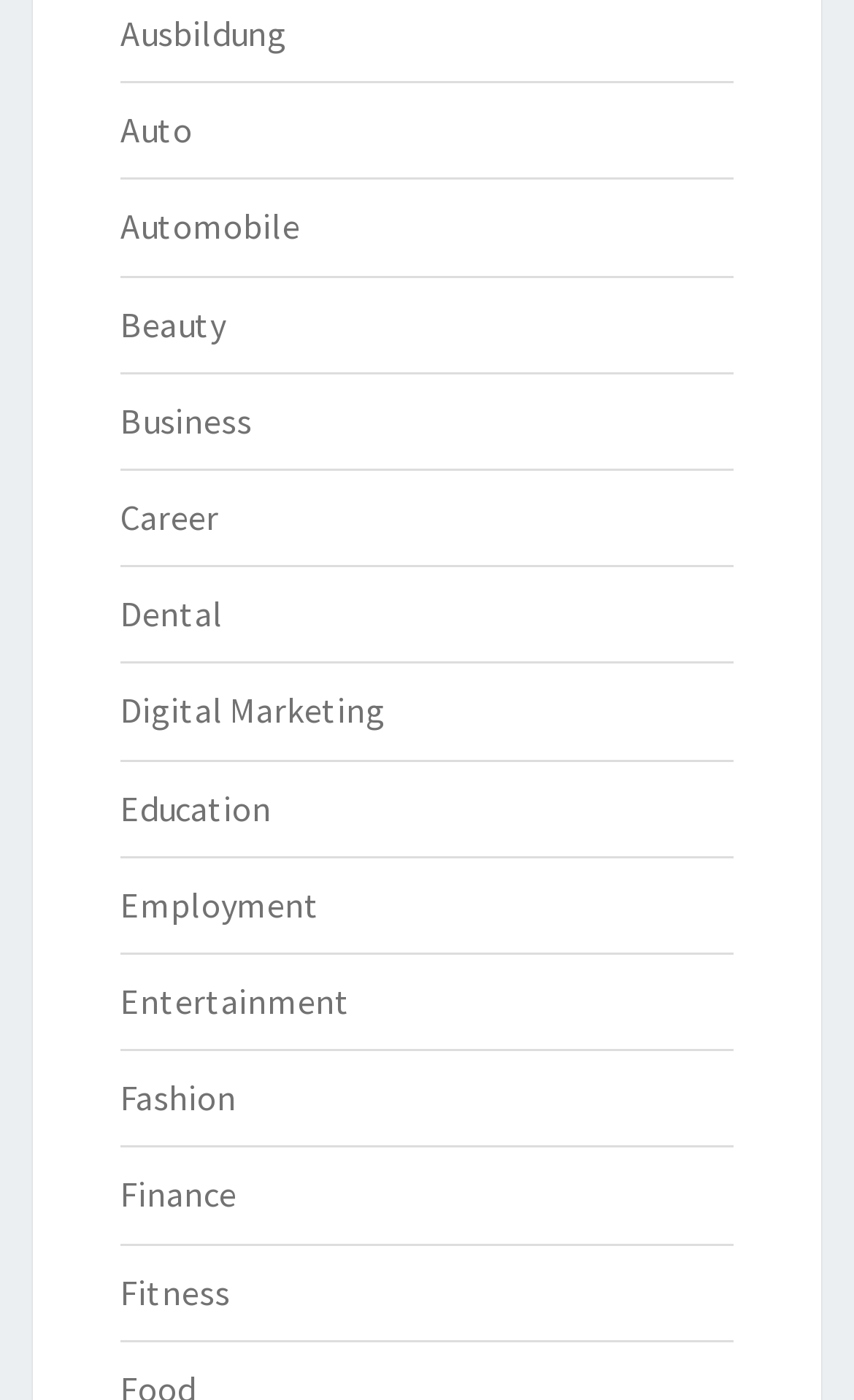Determine the bounding box coordinates of the clickable element necessary to fulfill the instruction: "go to the Career page". Provide the coordinates as four float numbers within the 0 to 1 range, i.e., [left, top, right, bottom].

[0.141, 0.354, 0.256, 0.385]